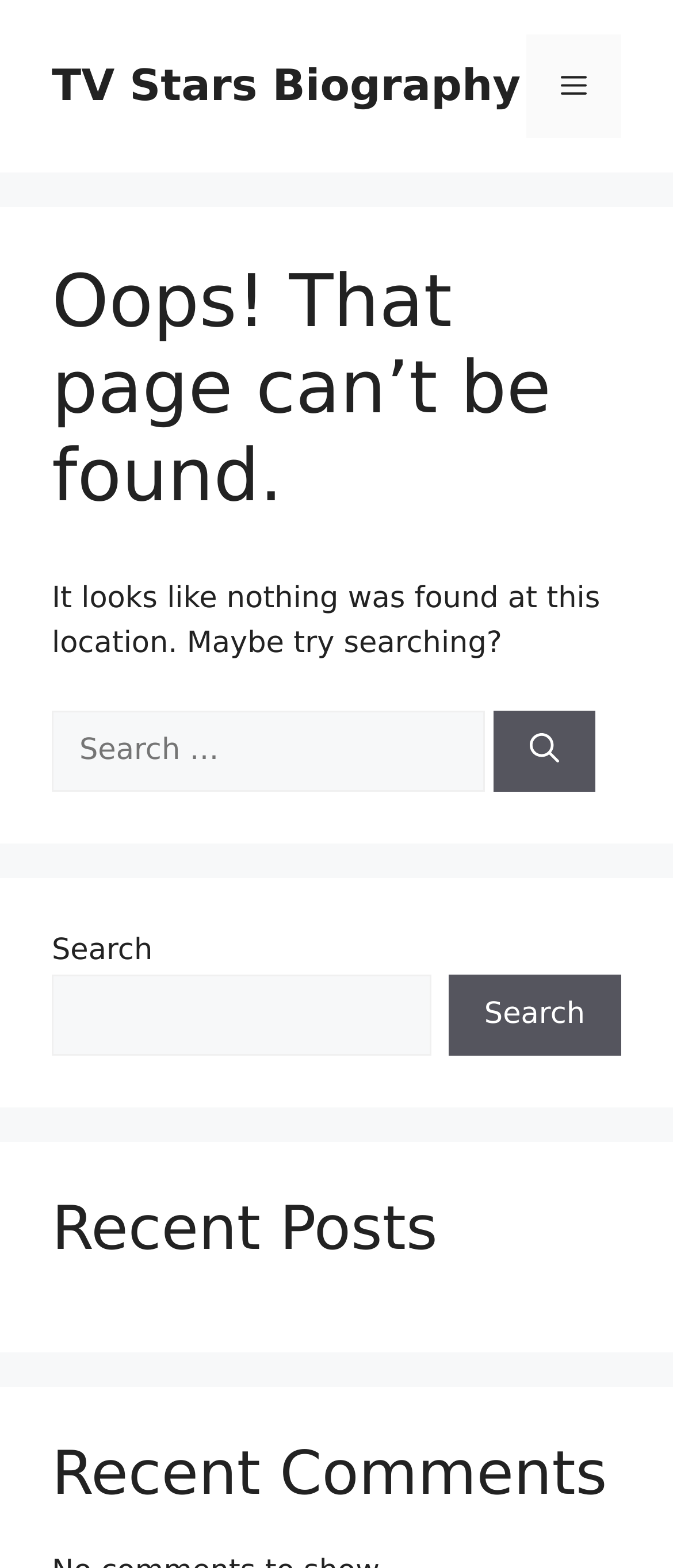Provide an in-depth caption for the webpage.

The webpage is a "Page not found" error page for a website called "TV Stars Biography". At the top, there is a banner that spans the entire width of the page, containing a link to the website's homepage. To the right of the link, there is a mobile navigation toggle button labeled "Menu".

Below the banner, there is a main content area that takes up most of the page's height. At the top of this area, there is a header section with a large heading that reads "Oops! That page can’t be found." Below this heading, there is a paragraph of text that explains that nothing was found at the current location and suggests searching for the content instead.

Underneath the paragraph, there is a search form with a label "Search for:", a search input field, and a "Search" button. The search form is aligned to the left side of the page.

Further down, there are two complementary sections. The first section contains another search form with a label "Search" and a "Search" button. The second section has two headings, one labeled "Recent Posts" and the other labeled "Recent Comments", which are stacked on top of each other.